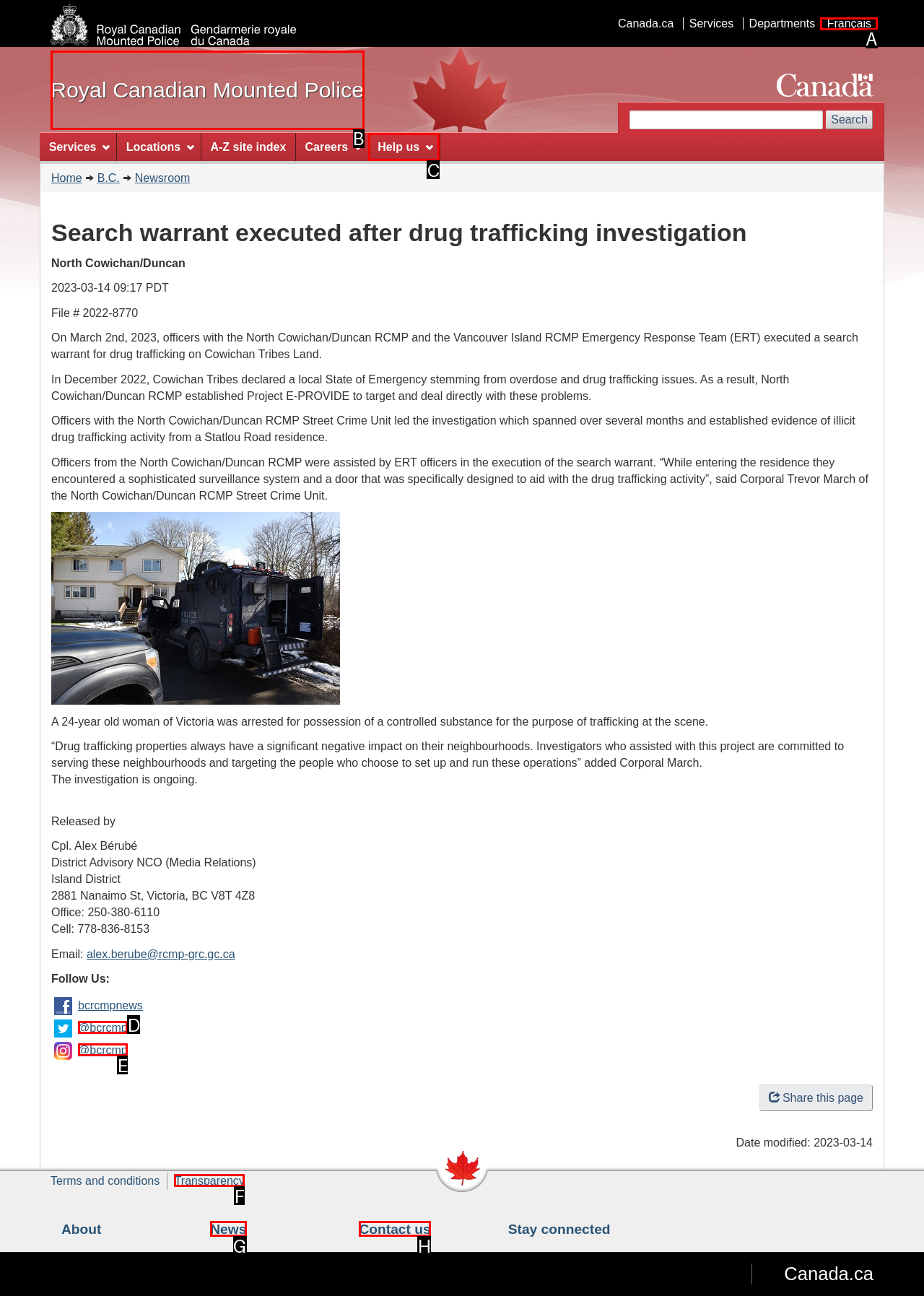Select the letter of the option that corresponds to: Royal Canadian Mounted Police
Provide the letter from the given options.

B